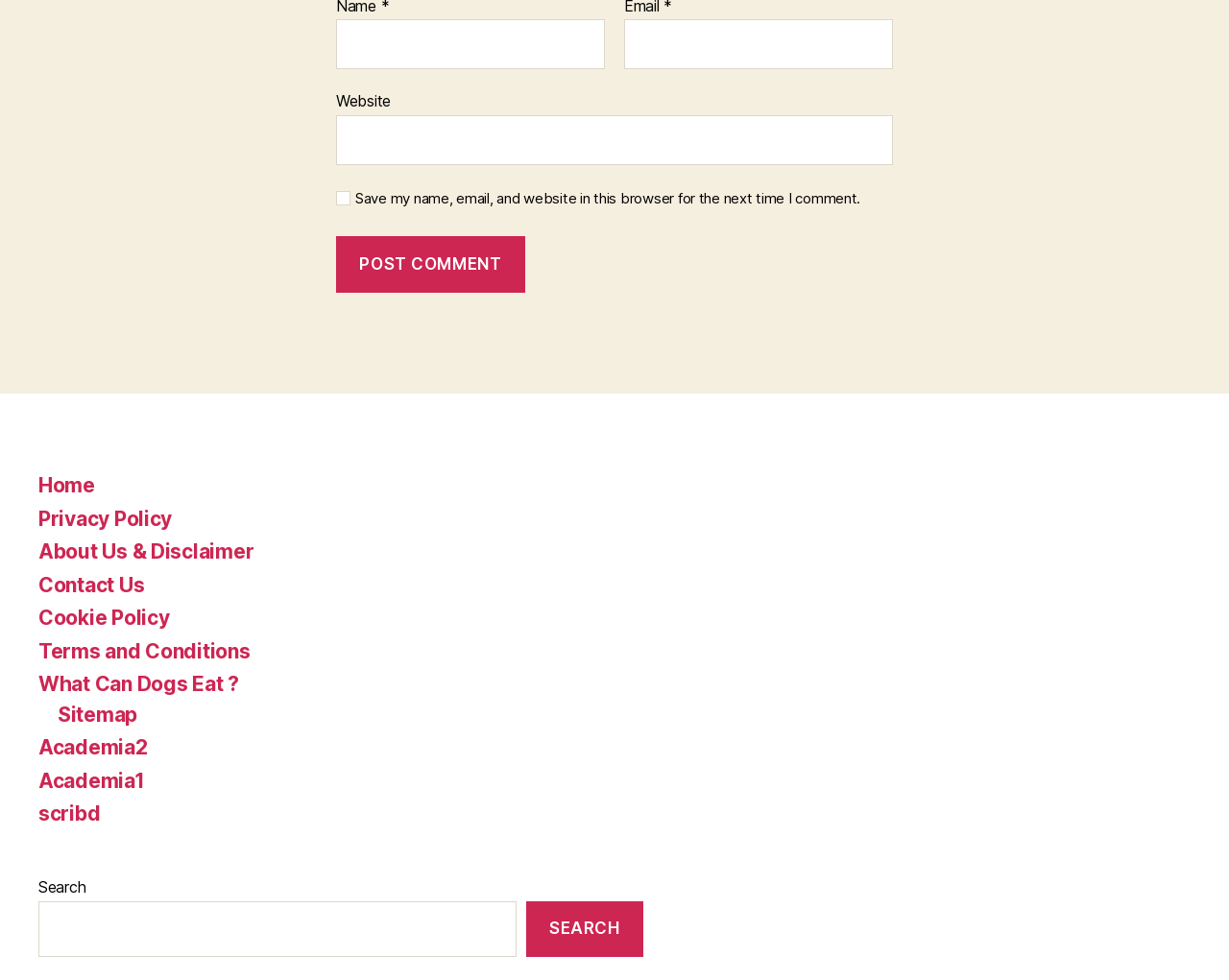What is the purpose of the checkbox?
Provide an in-depth and detailed answer to the question.

The checkbox is located below the 'Website' textbox and is labeled 'Save my name, email, and website in this browser for the next time I comment.' This suggests that its purpose is to save the user's comment information for future use.